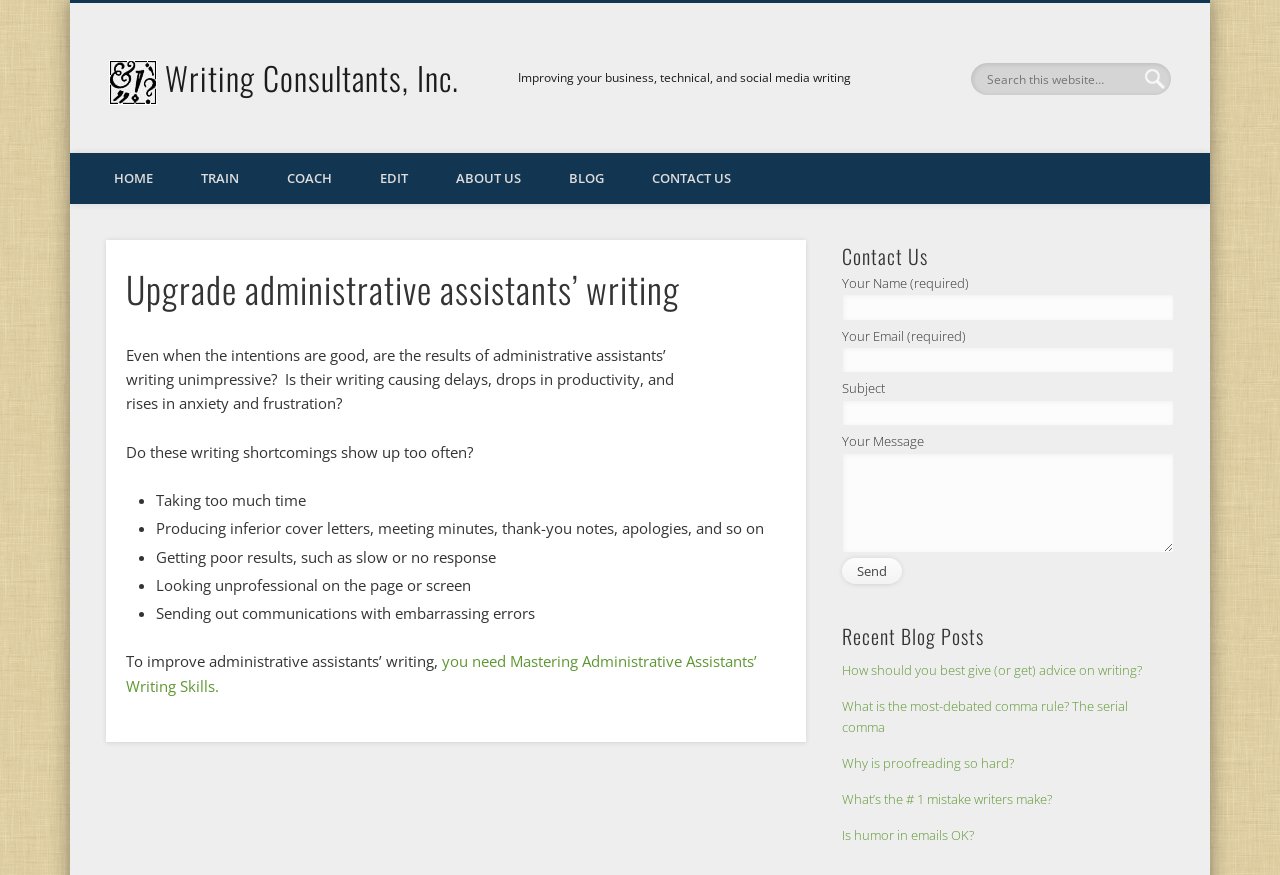What is the title of the article?
Carefully examine the image and provide a detailed answer to the question.

The title of the article can be found in the main content section of the webpage, where it is written as 'Upgrade administrative assistants’ writing' in a heading format.